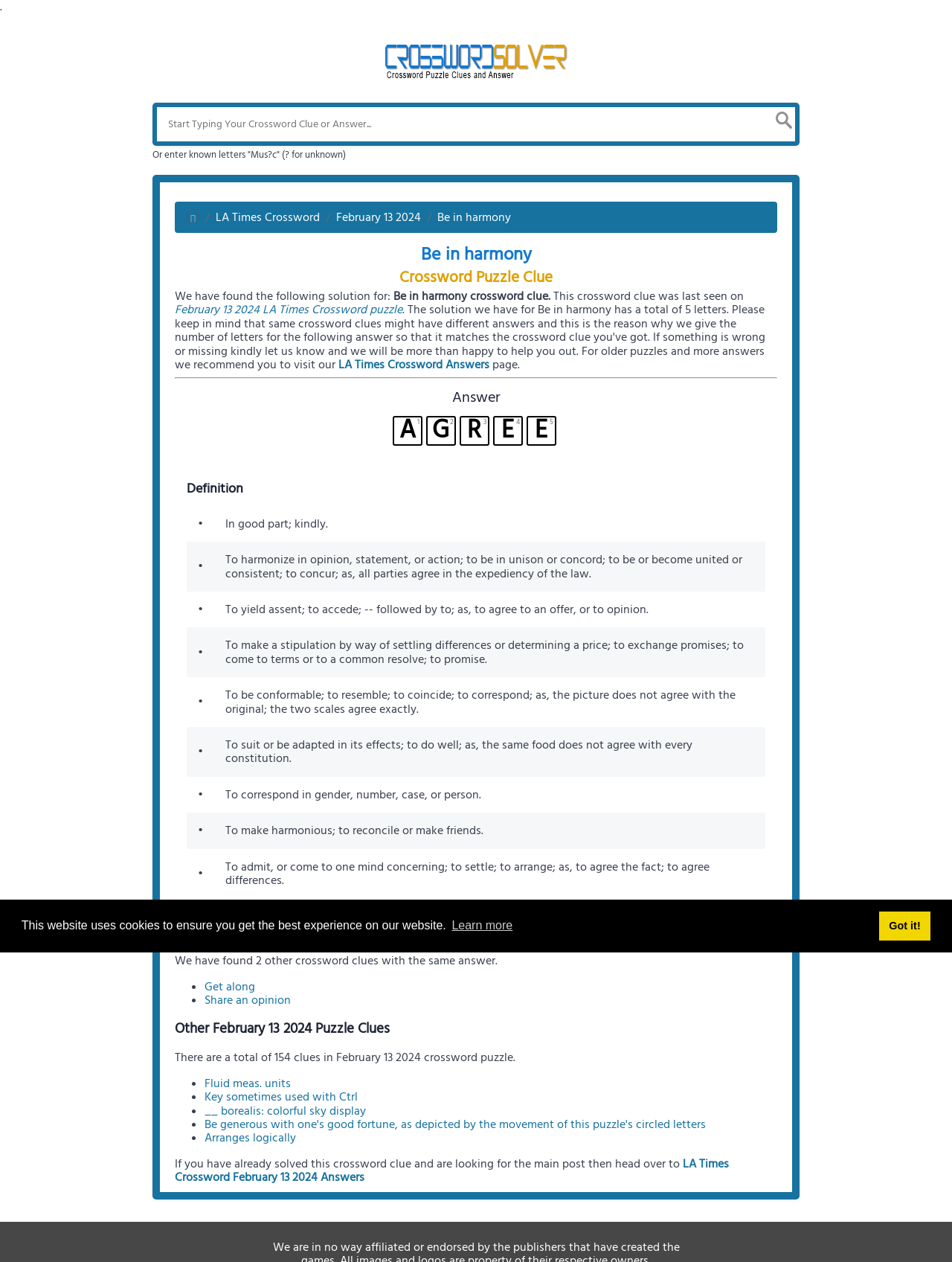Can you determine the bounding box coordinates of the area that needs to be clicked to fulfill the following instruction: "Learn more about cookies"?

[0.472, 0.725, 0.541, 0.743]